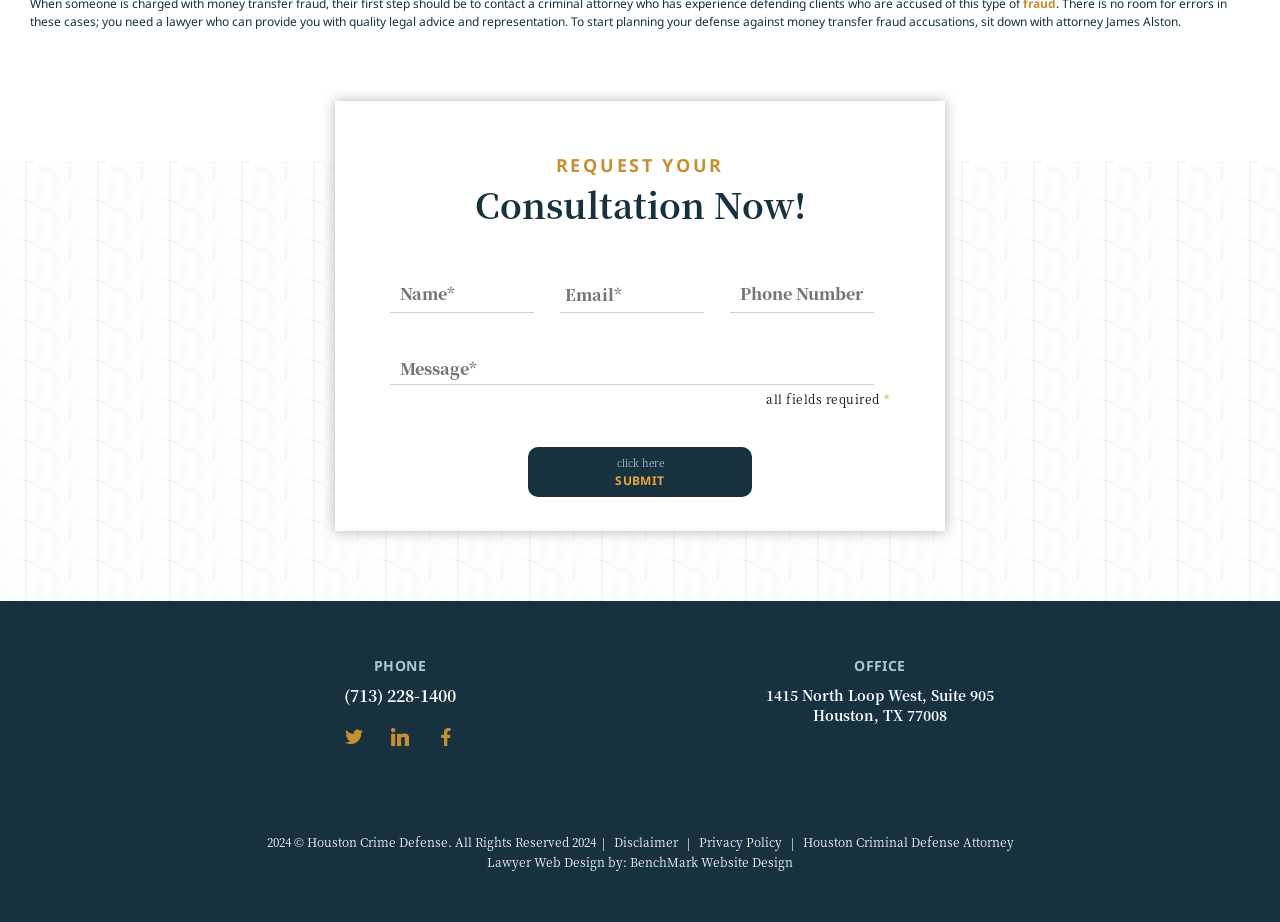Locate the bounding box coordinates of the area to click to fulfill this instruction: "Request a consultation". The bounding box should be presented as four float numbers between 0 and 1, in the order [left, top, right, bottom].

[0.28, 0.162, 0.72, 0.246]